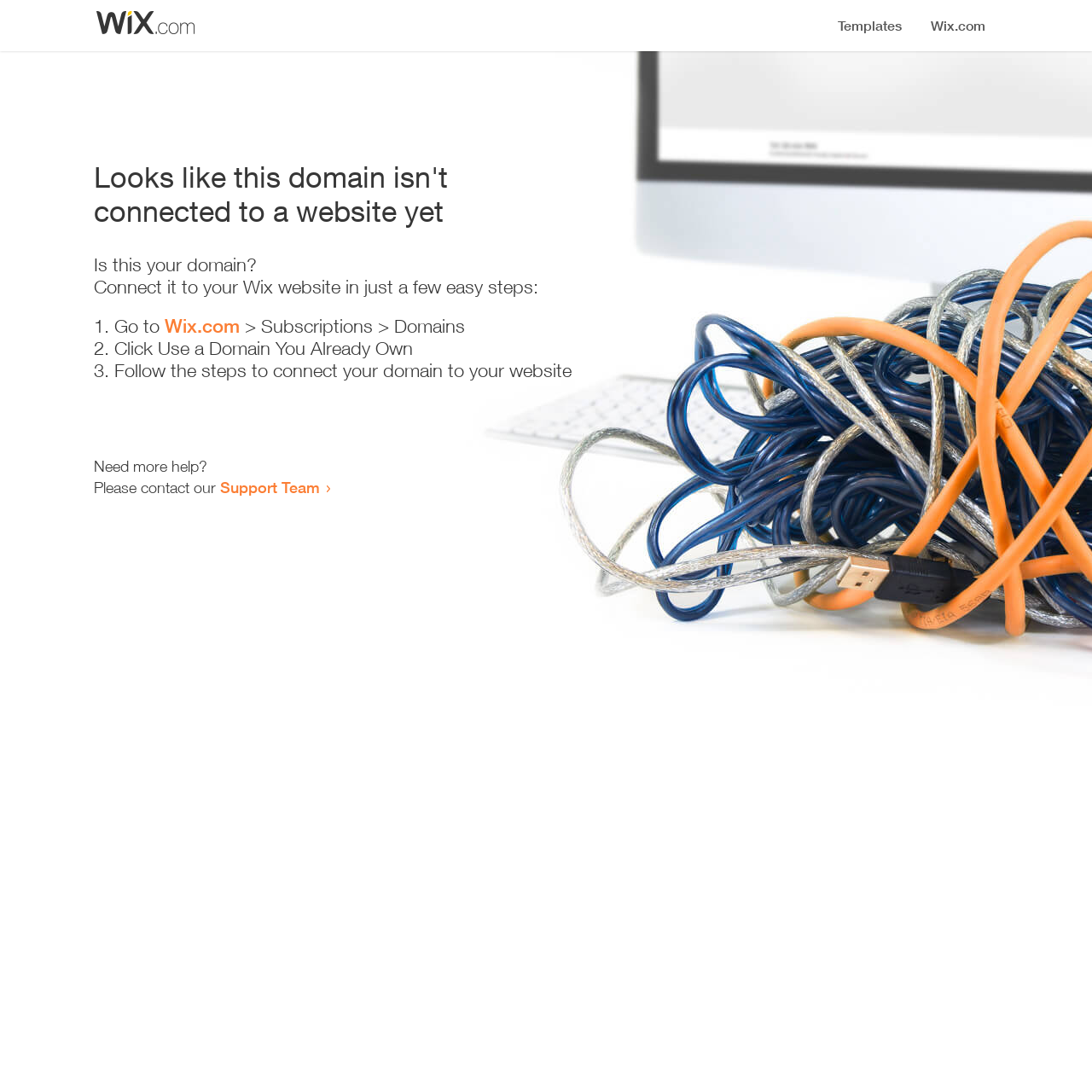Give a complete and precise description of the webpage's appearance.

The webpage appears to be an error page, indicating that a domain is not connected to a website yet. At the top, there is a small image, followed by a heading that states the error message. Below the heading, there is a series of instructions to connect the domain to a Wix website. The instructions are presented in a step-by-step format, with each step numbered and accompanied by a brief description. The first step involves going to Wix.com and navigating to the Subscriptions and Domains section. The second step is to click on "Use a Domain You Already Own", and the third step is to follow the instructions to connect the domain to the website. 

At the bottom of the page, there is a section that offers additional help, with a link to contact the Support Team. The overall layout is simple and easy to follow, with clear headings and concise text.